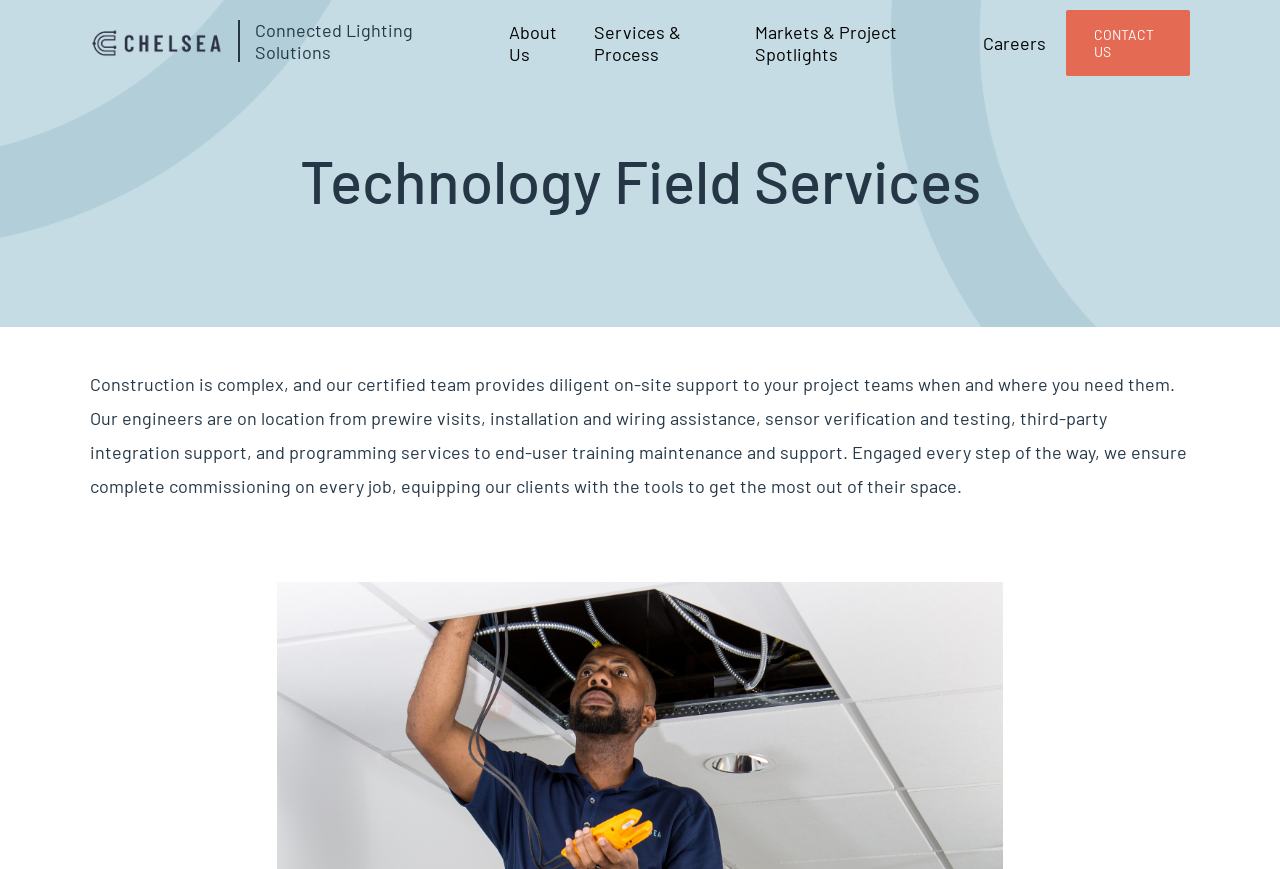Provide a brief response in the form of a single word or phrase:
What type of solutions does the company offer?

Connected Lighting Solutions